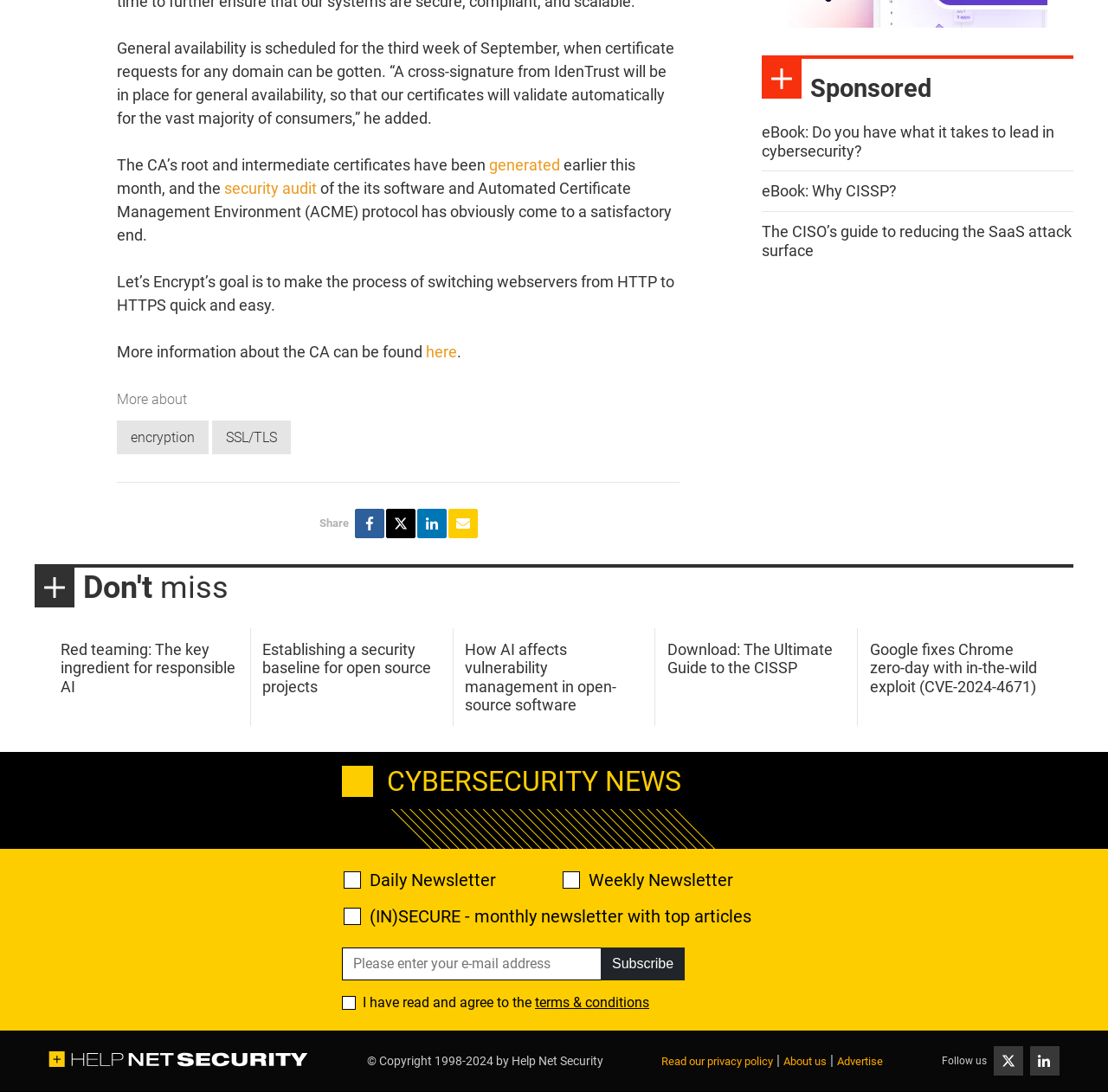Identify the coordinates of the bounding box for the element described below: "encryption". Return the coordinates as four float numbers between 0 and 1: [left, top, right, bottom].

[0.105, 0.385, 0.188, 0.416]